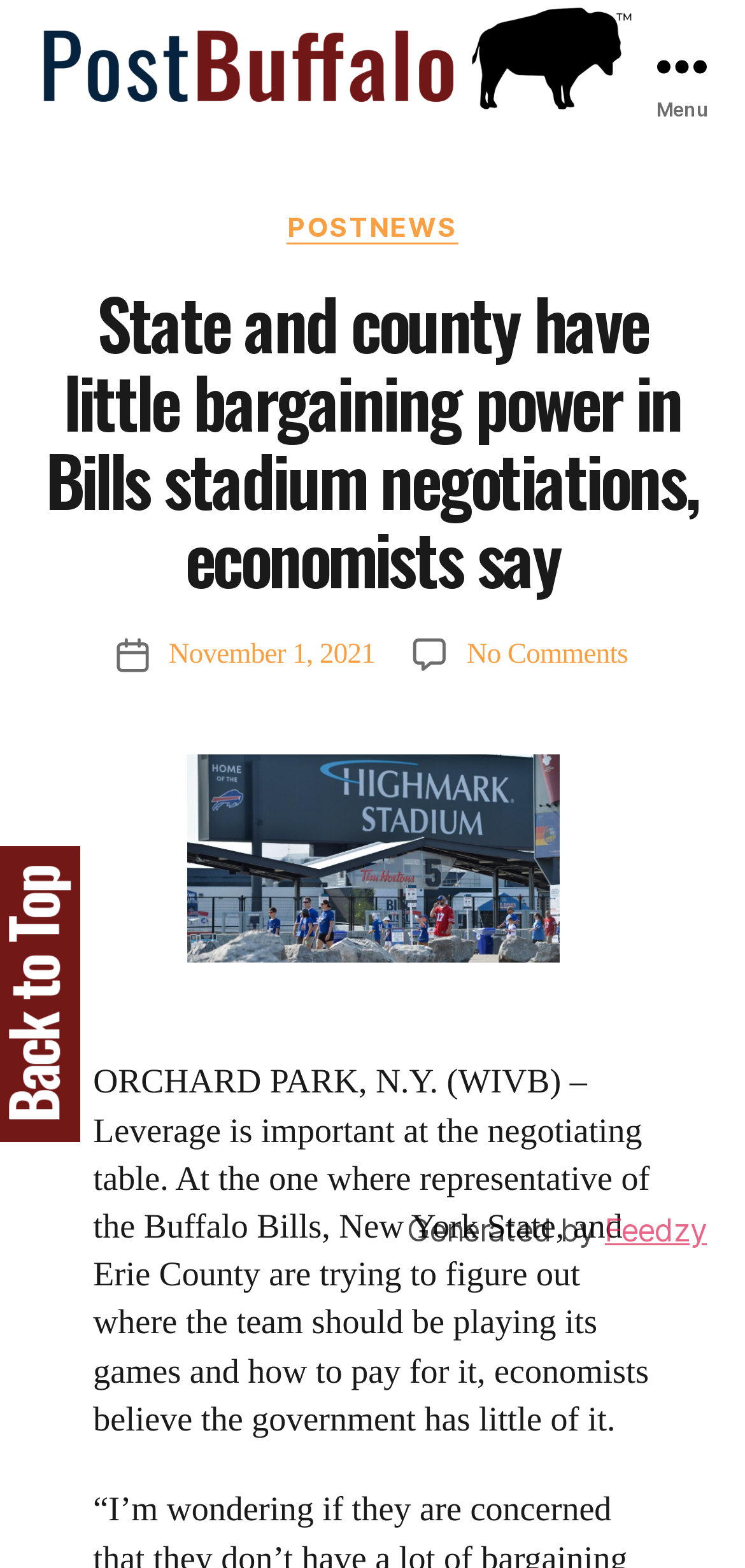Reply to the question with a single word or phrase:
What is the topic of the article?

Bills stadium negotiations